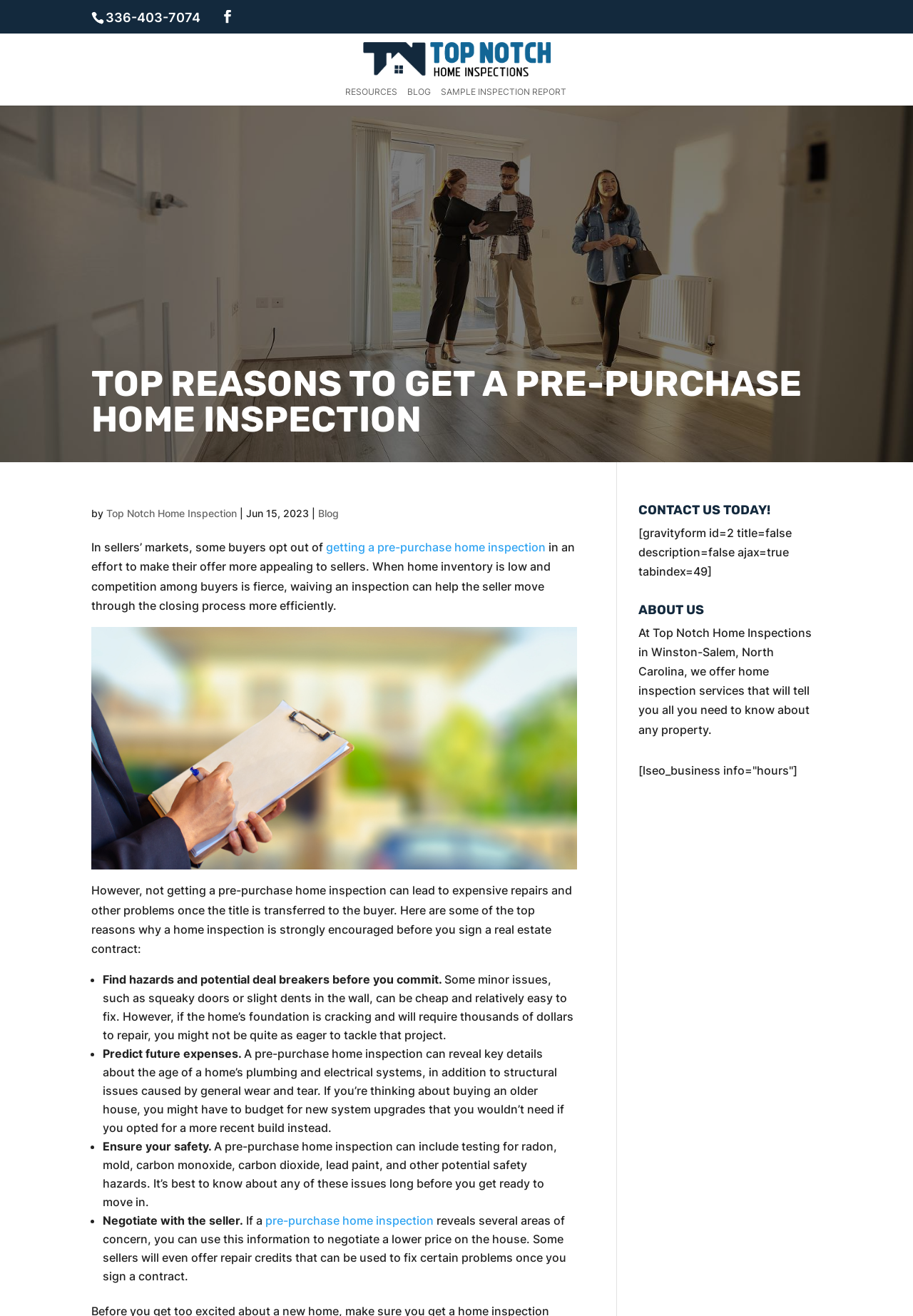Provide the bounding box coordinates of the HTML element described by the text: "getting a pre-purchase home inspection". The coordinates should be in the format [left, top, right, bottom] with values between 0 and 1.

[0.357, 0.41, 0.598, 0.421]